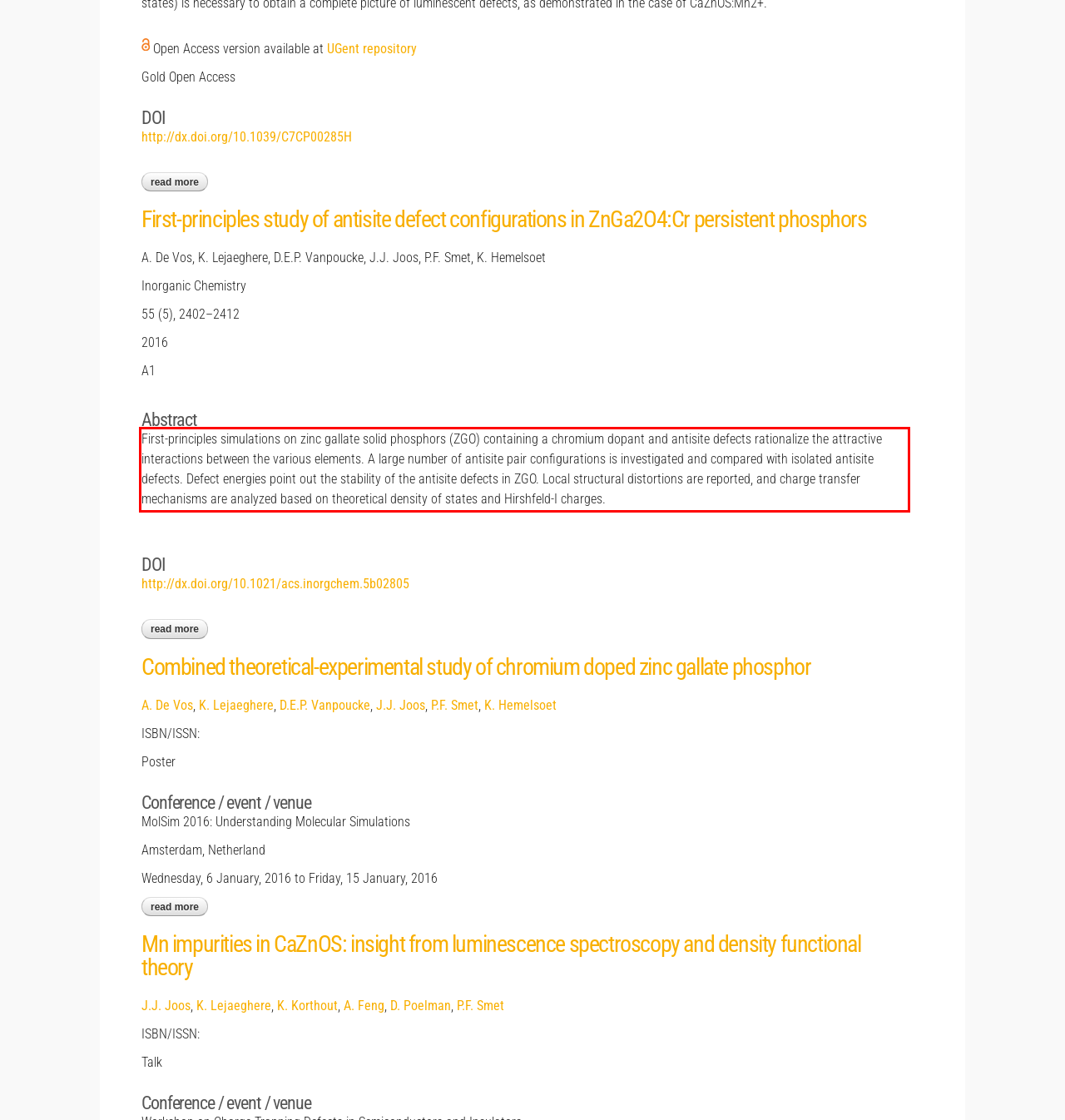By examining the provided screenshot of a webpage, recognize the text within the red bounding box and generate its text content.

First-principles simulations on zinc gallate solid phosphors (ZGO) containing a chromium dopant and antisite defects rationalize the attractive interactions between the various elements. A large number of antisite pair configurations is investigated and compared with isolated antisite defects. Defect energies point out the stability of the antisite defects in ZGO. Local structural distortions are reported, and charge transfer mechanisms are analyzed based on theoretical density of states and Hirshfeld-I charges.